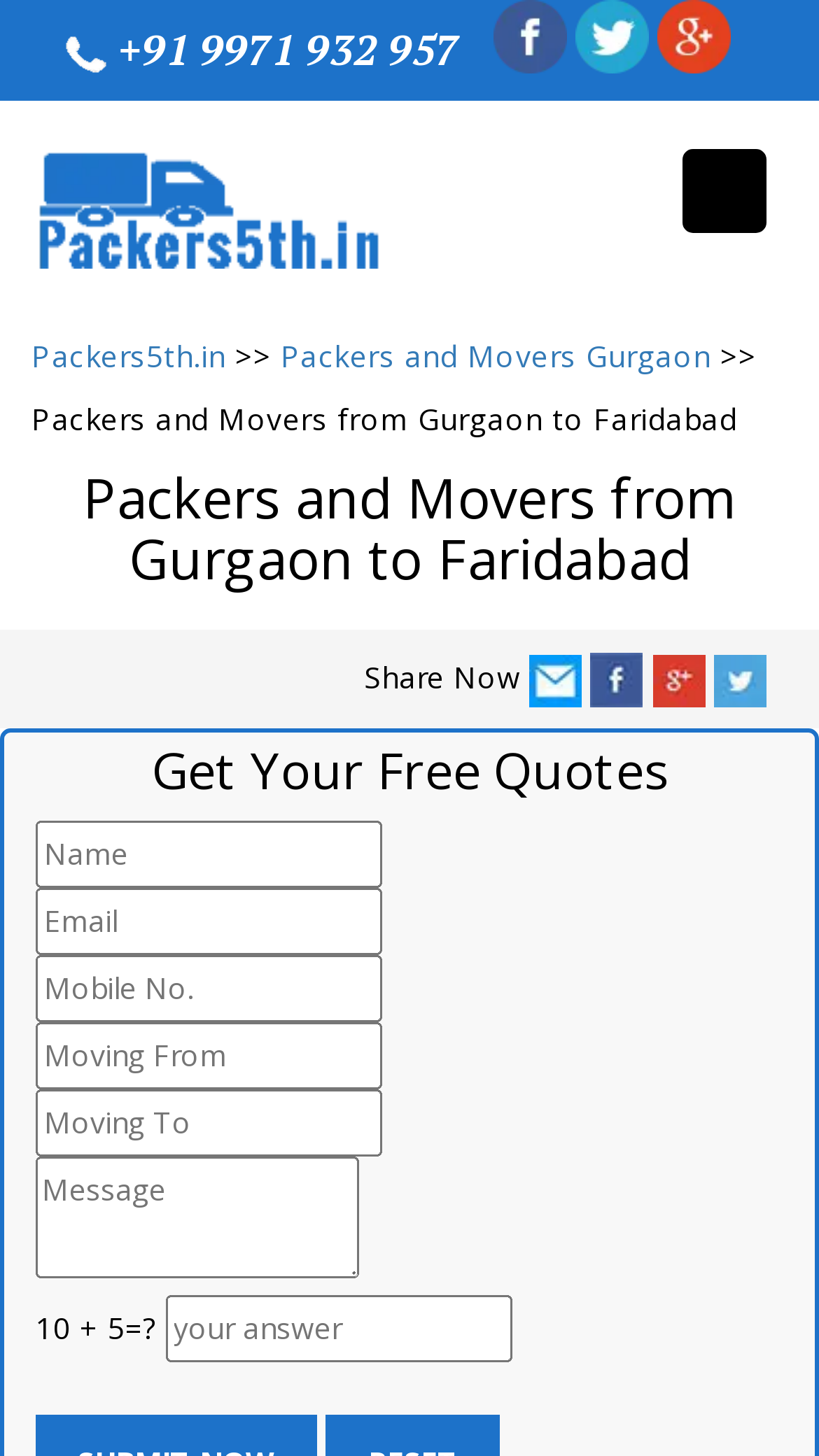Please indicate the bounding box coordinates for the clickable area to complete the following task: "Enter your email". The coordinates should be specified as four float numbers between 0 and 1, i.e., [left, top, right, bottom].

[0.044, 0.61, 0.467, 0.656]